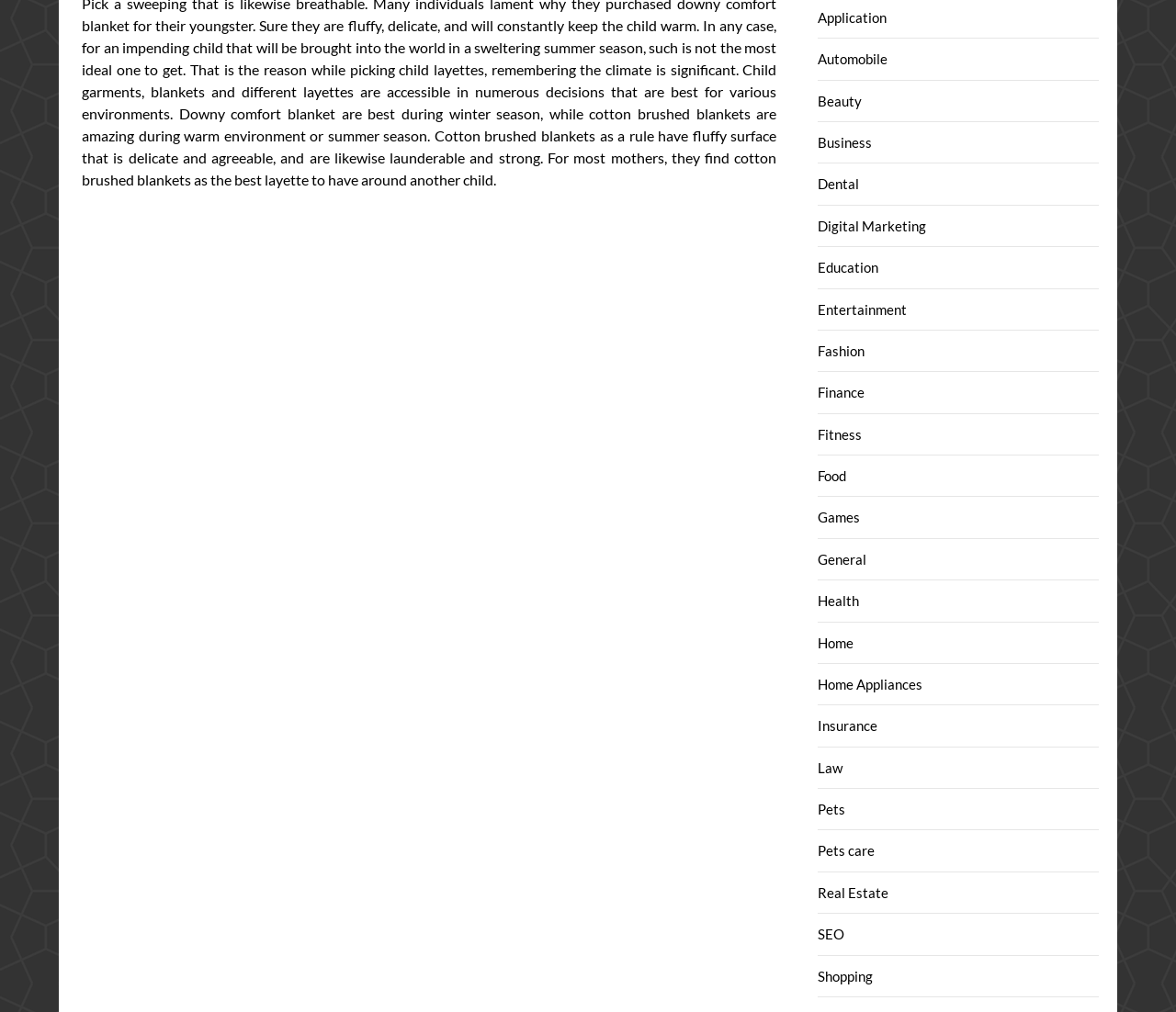Give a short answer to this question using one word or a phrase:
What is the category below 'Fitness'?

Food